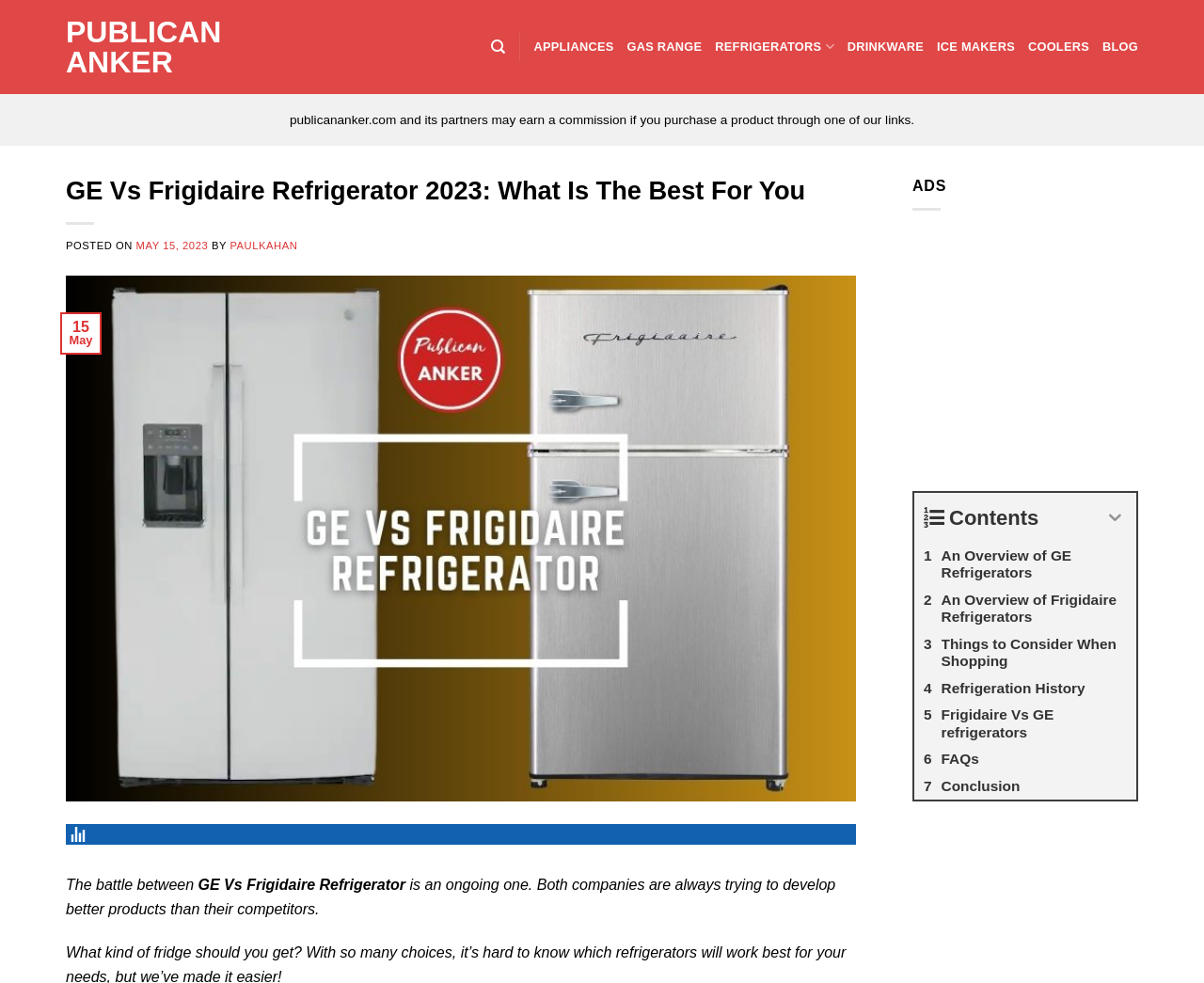Please identify the webpage's heading and generate its text content.

GE Vs Frigidaire Refrigerator 2023: What Is The Best For You